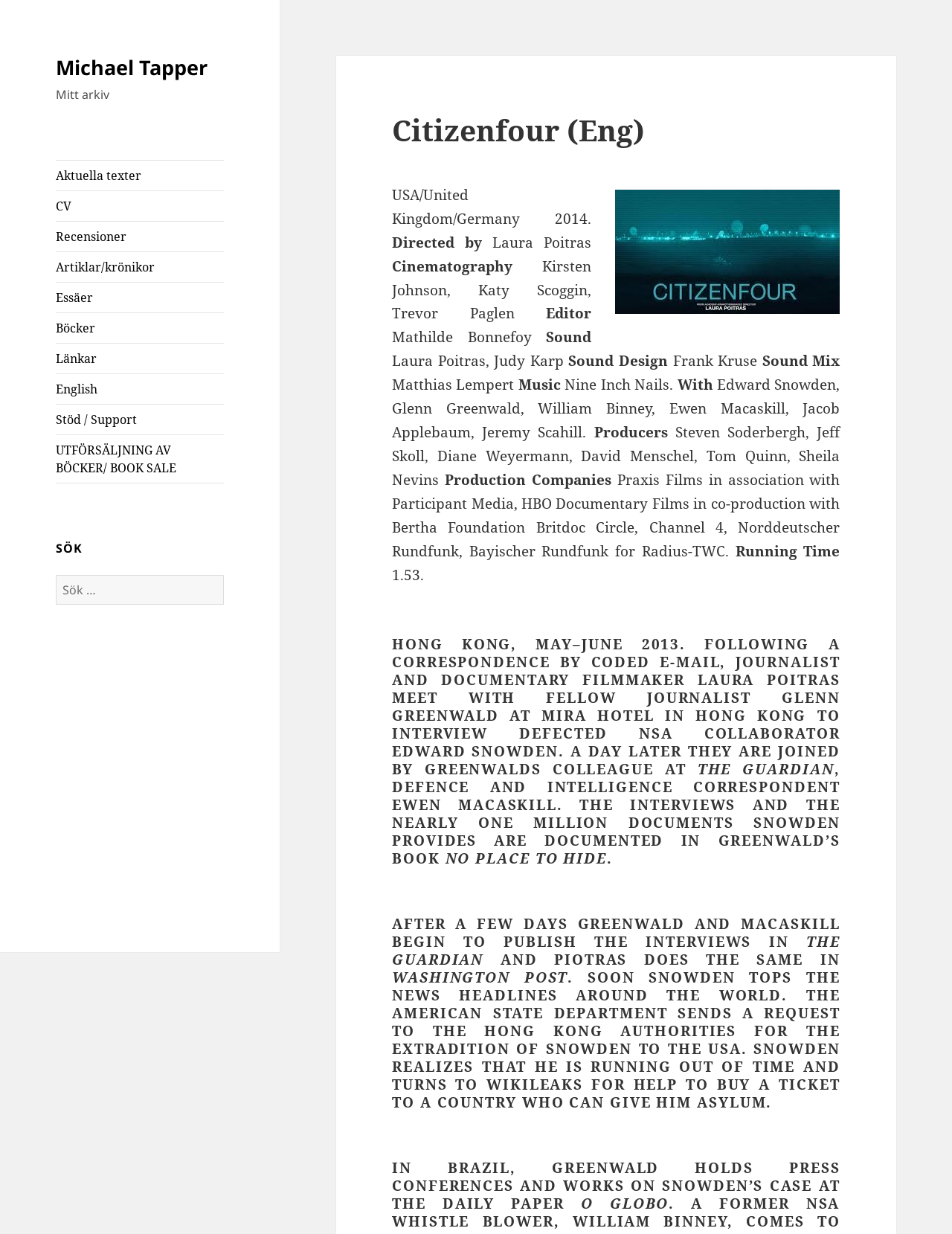Identify the bounding box coordinates for the region to click in order to carry out this instruction: "Click on the link to view CV". Provide the coordinates using four float numbers between 0 and 1, formatted as [left, top, right, bottom].

[0.059, 0.155, 0.235, 0.179]